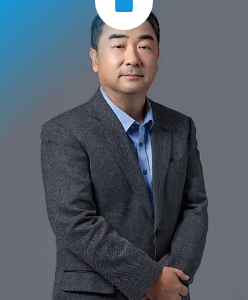What is the man's pose?
Can you offer a detailed and complete answer to this question?

The caption states that the man's arms are crossed in front of him, conveying a sense of professionalism and poise, which suggests confidence and authority.